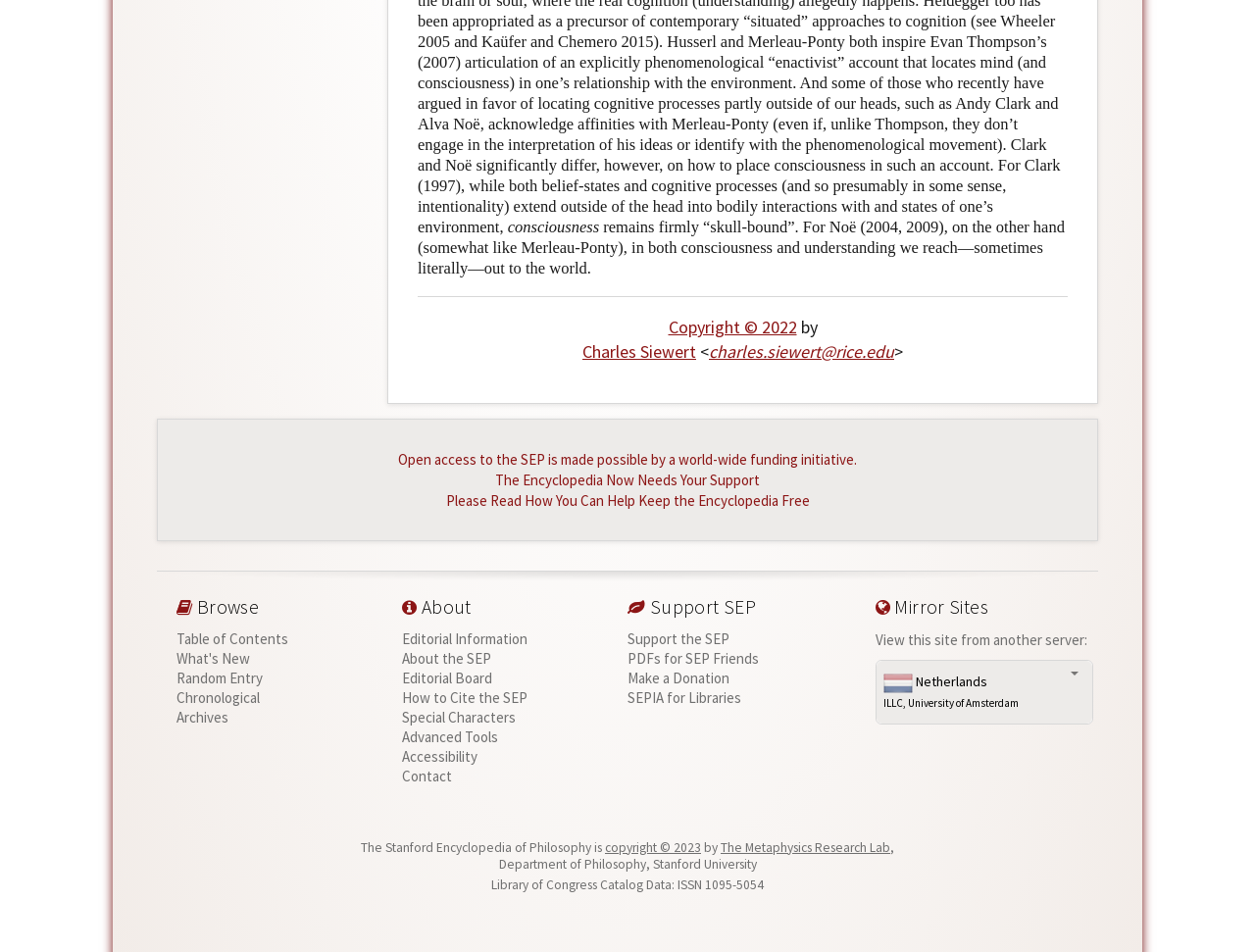What is the purpose of the 'Support SEP' menu?
Offer a detailed and full explanation in response to the question.

The 'Support SEP' menu is located at the top of the webpage, and it contains options such as 'Support the SEP', 'PDFs for SEP Friends', and 'Make a Donation', which suggests that its purpose is to allow users to support the SEP in various ways.